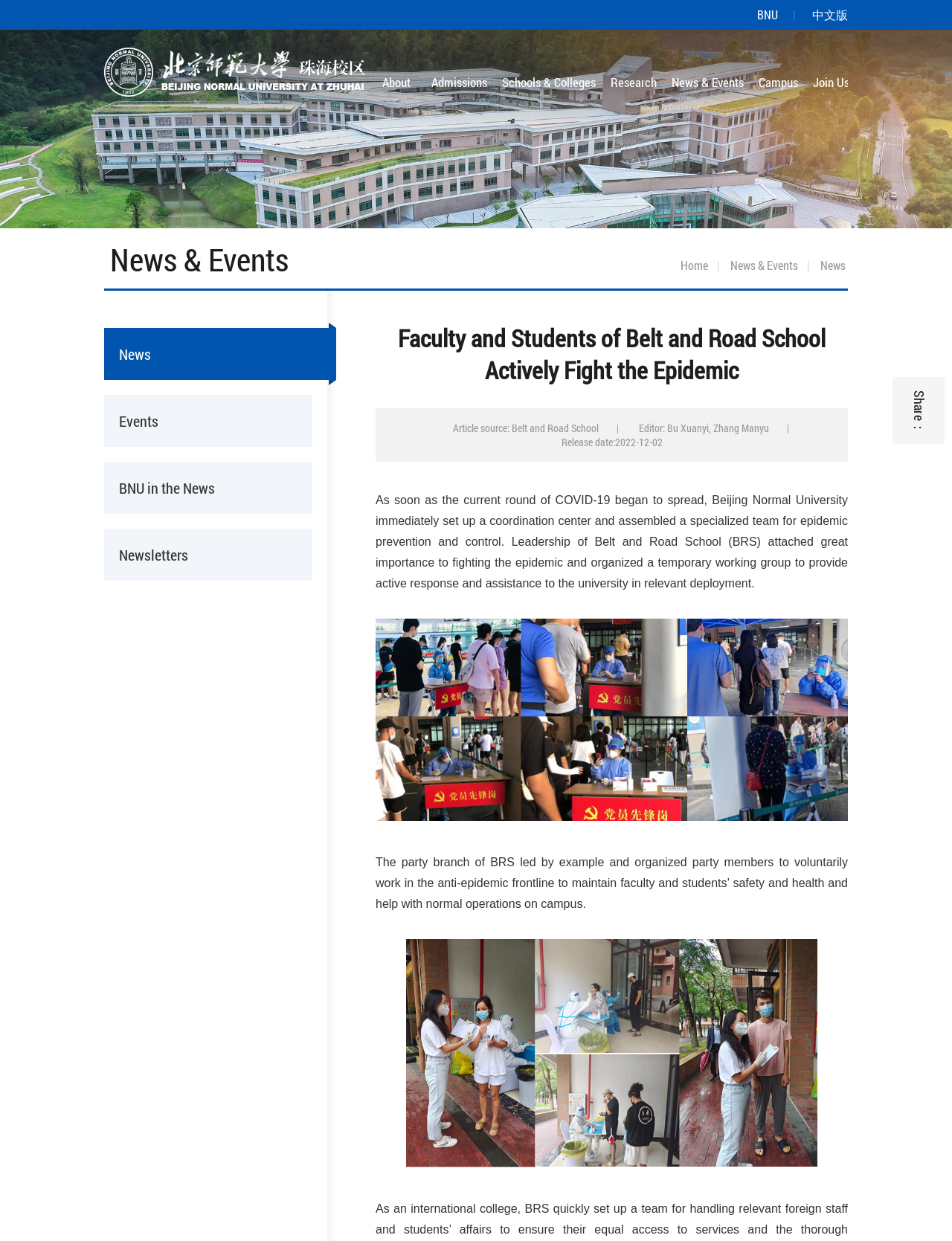Please find the bounding box for the UI component described as follows: "Write My Essay".

None